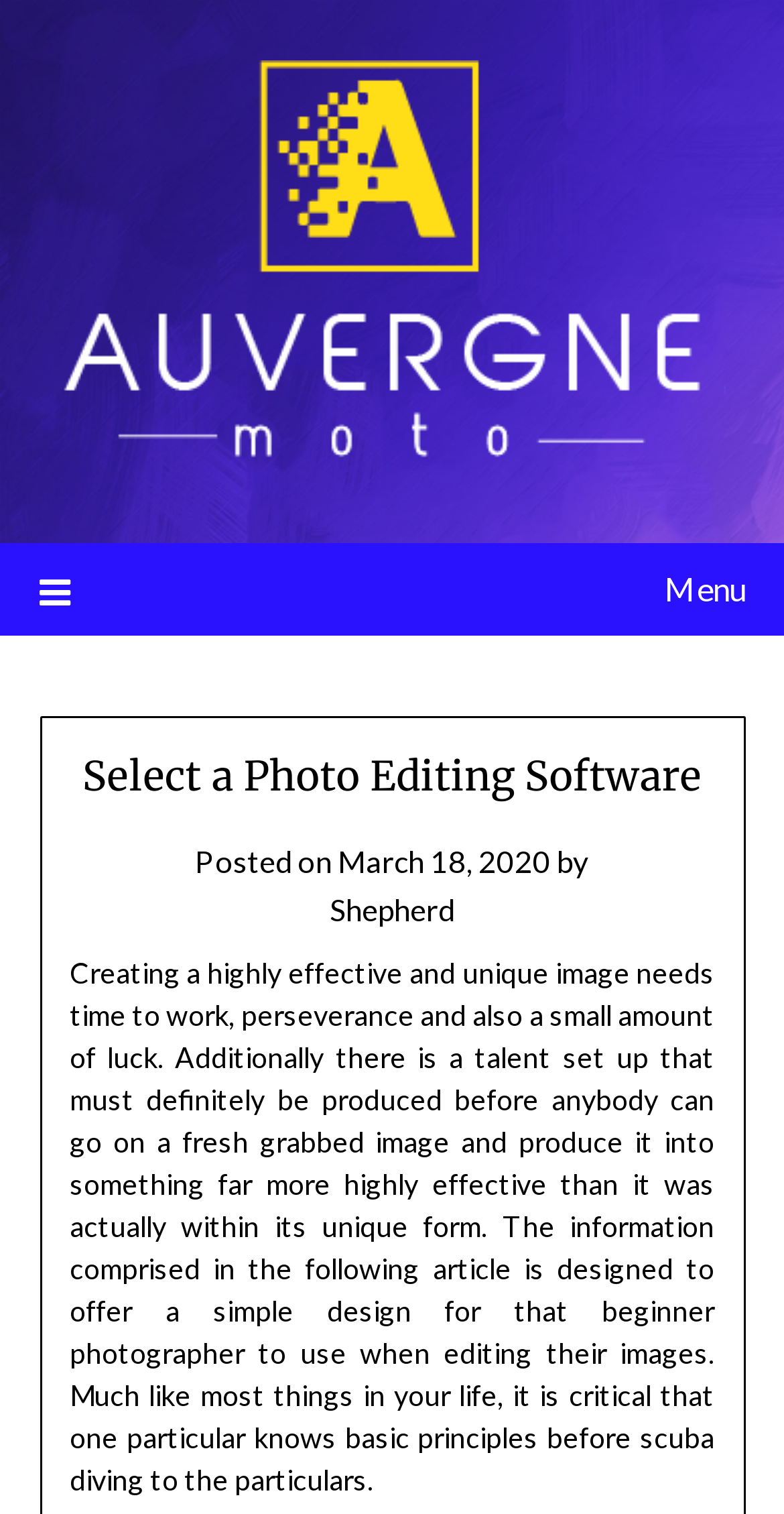Who is the author of the post?
Based on the image, provide a one-word or brief-phrase response.

Shepherd